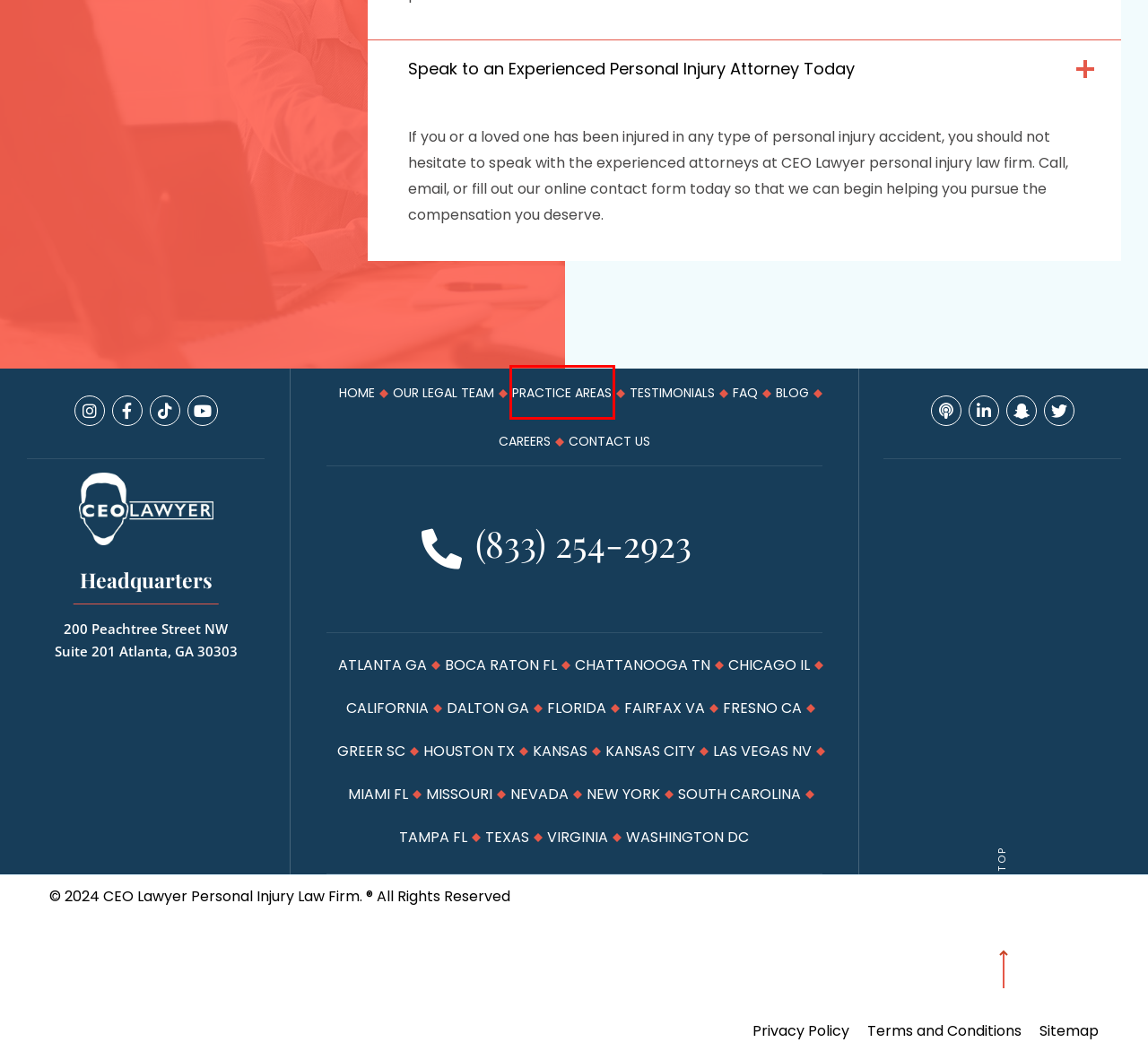Examine the screenshot of a webpage with a red bounding box around a specific UI element. Identify which webpage description best matches the new webpage that appears after clicking the element in the red bounding box. Here are the candidates:
A. CEO Lawyer Personal Injury Blog | CEO Lawyer
B. Our Legal Team | CEO Lawyer
C. Privacy Policy | CEO Lawyer
D. Practice Areas | CEO Lawyer
E. Sitemap | CEO Lawyer
F. Careers Archive - CEO Lawyer
G. Terms and Conditions | CEO Lawyer
H. CEO Lawyer (@ceolawyer) | Snapchat Stories, Spotlight & Lenses

D